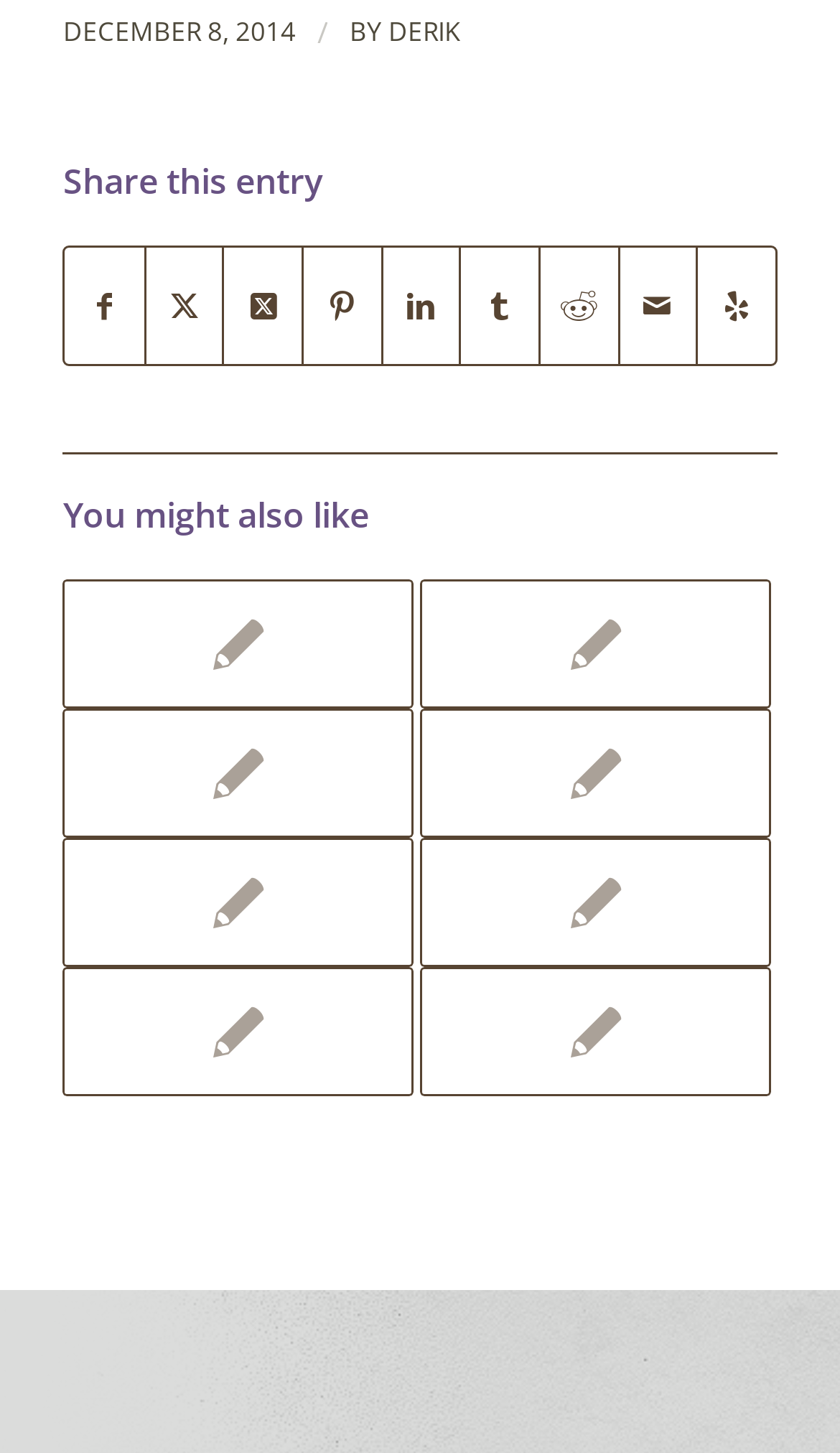How many recommended articles are listed? Refer to the image and provide a one-word or short phrase answer.

6